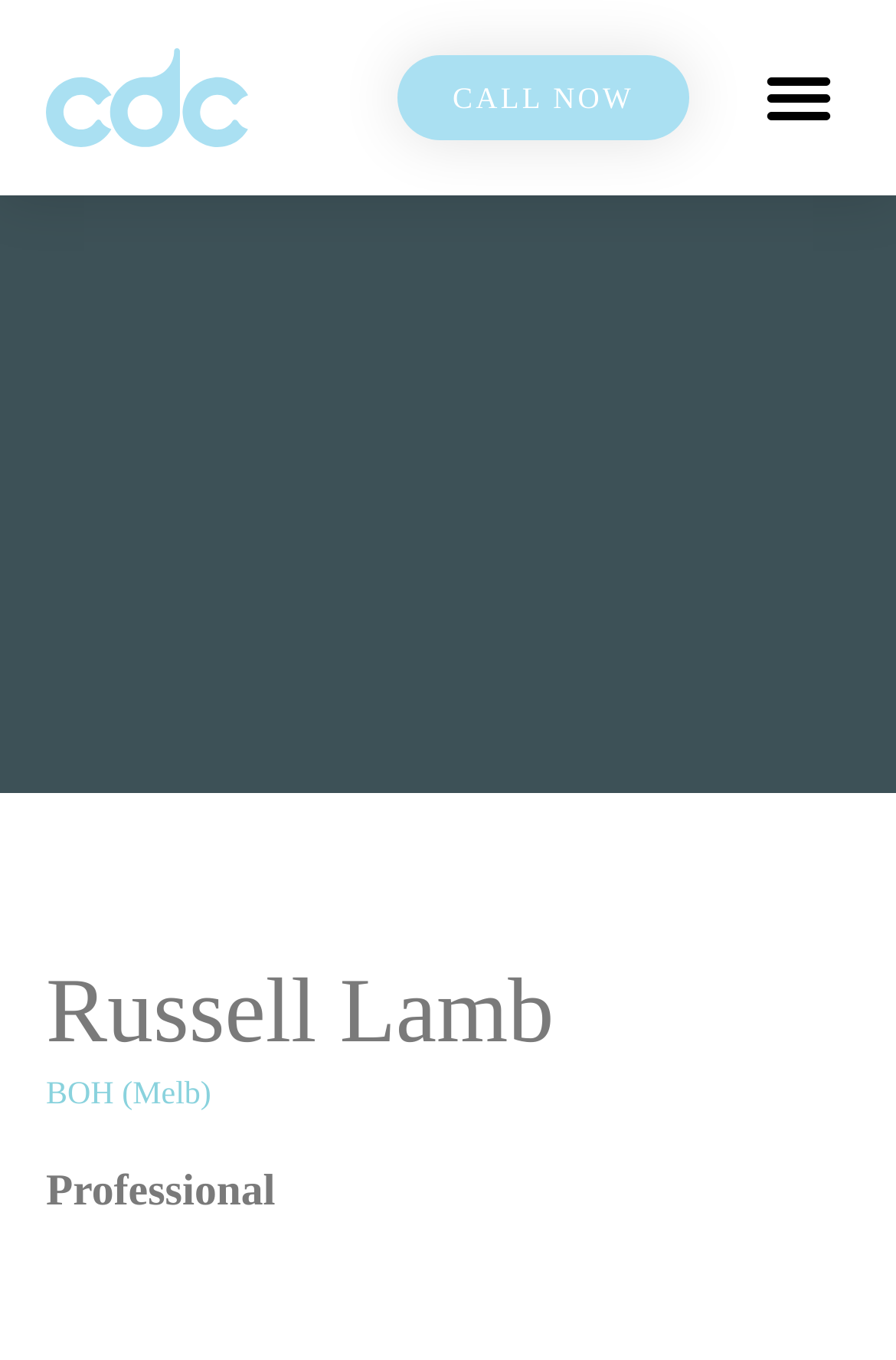What is the call to action on the webpage?
Please respond to the question with a detailed and informative answer.

The link 'CALL NOW' is prominently displayed on the webpage, suggesting that it is a call to action, encouraging visitors to take immediate action and contact the dental care service.